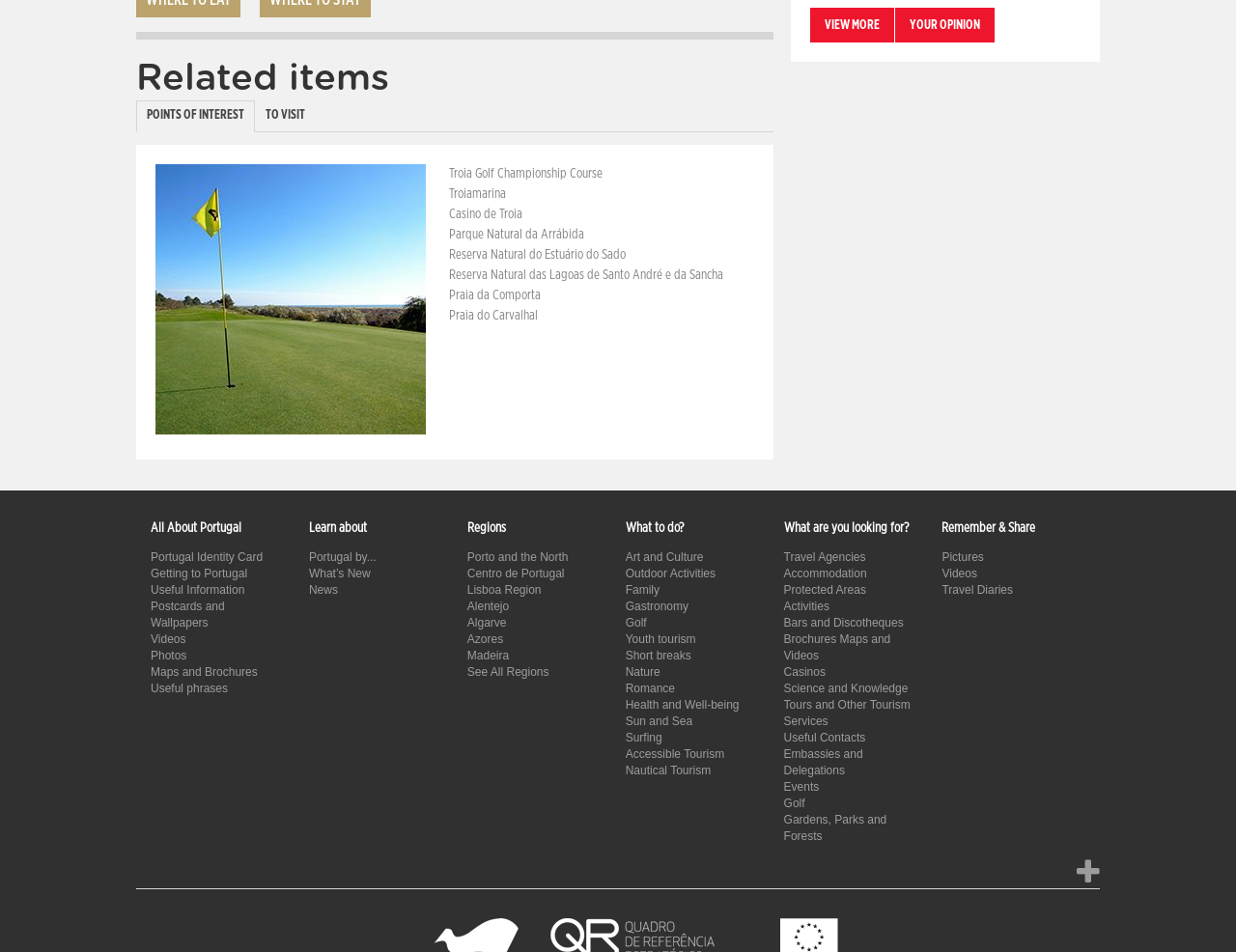How many links are there in the 'POINTS OF INTEREST' tabpanel?
Observe the image and answer the question with a one-word or short phrase response.

8